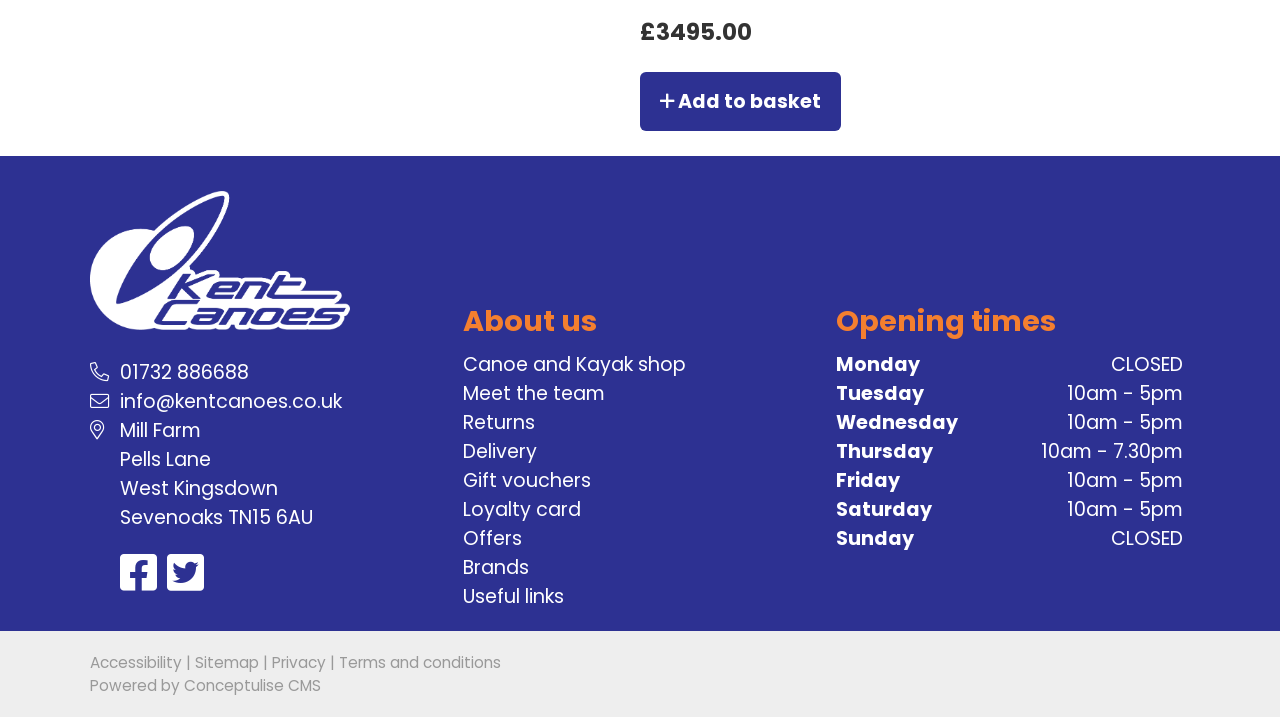Provide a single word or phrase to answer the given question: 
What is the price of the product?

£3495.00